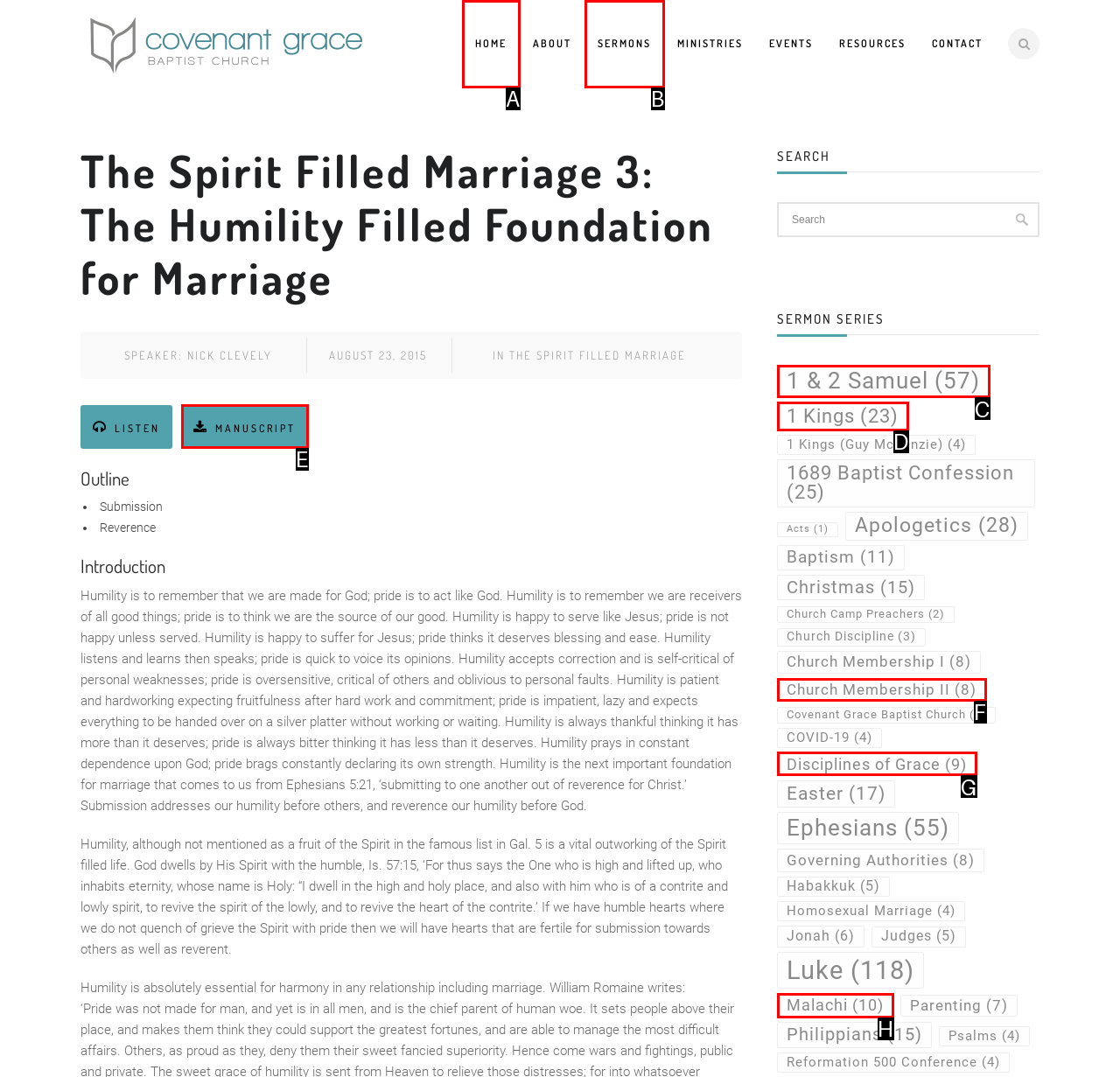Choose the letter of the option that needs to be clicked to perform the task: Read the manuscript. Answer with the letter.

E